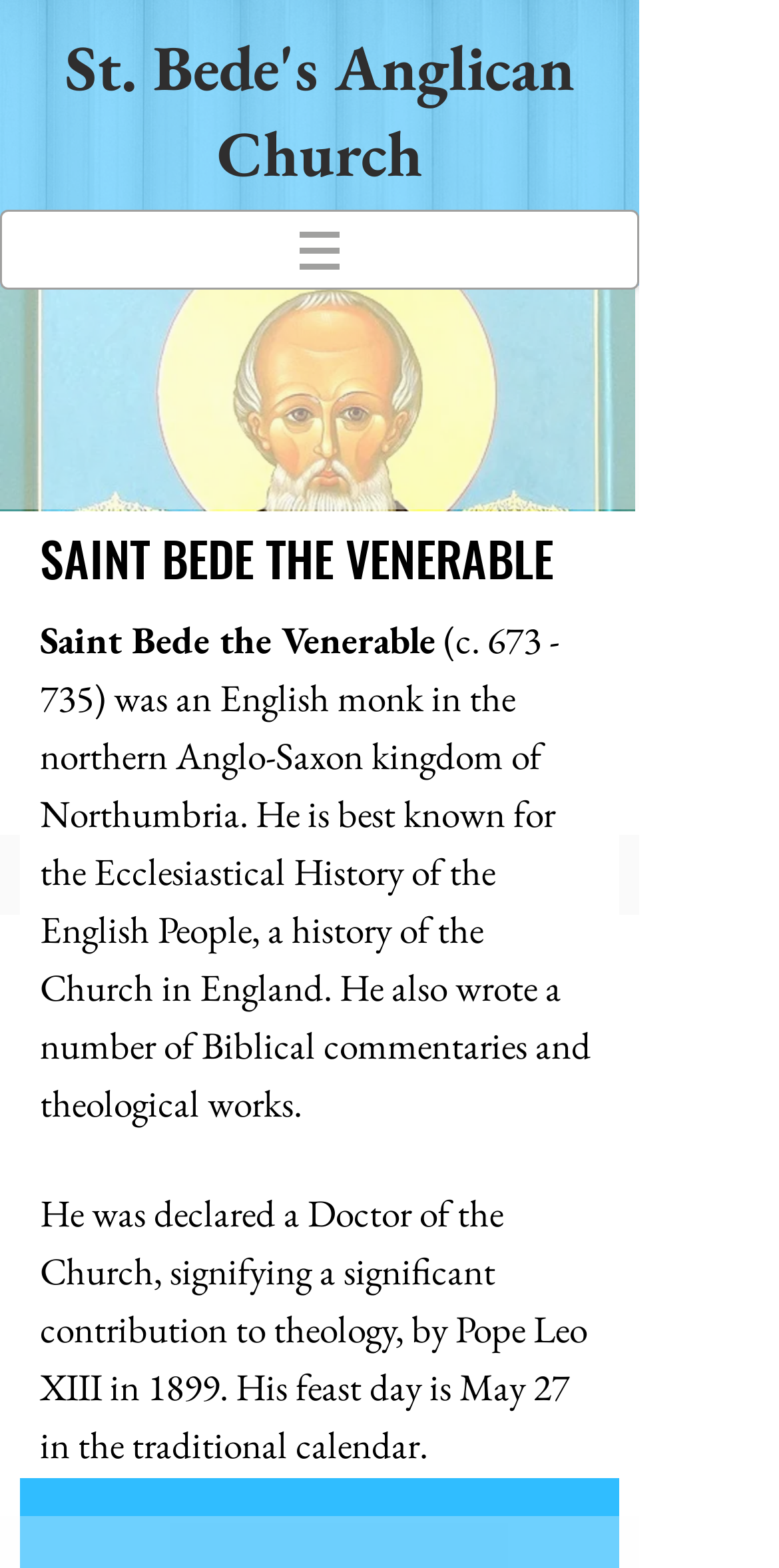Reply to the question with a single word or phrase:
Who is Saint Bede the Venerable?

An English monk